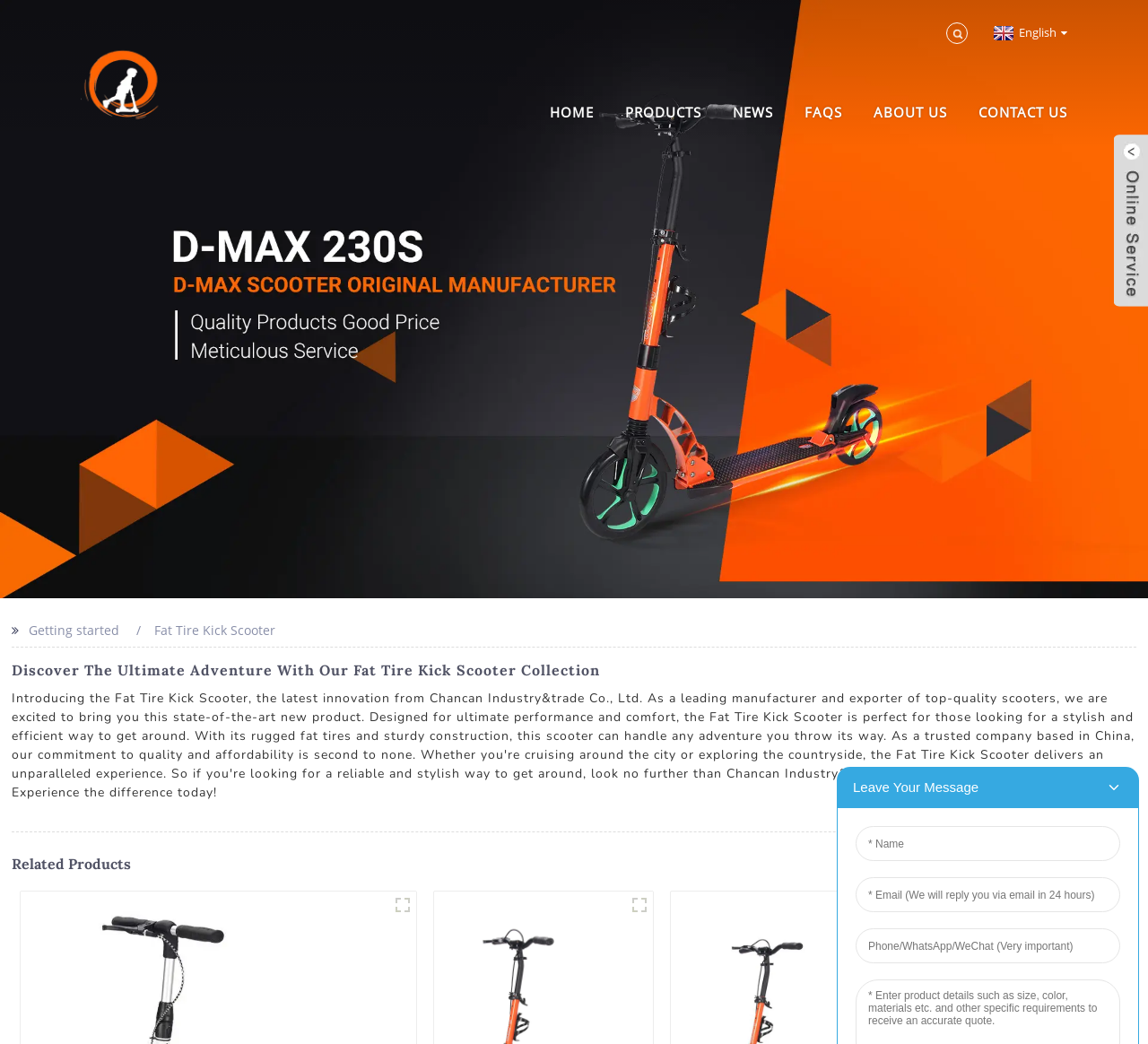Find the bounding box coordinates of the UI element according to this description: "Fat Tire Kick Scooter".

[0.134, 0.595, 0.24, 0.611]